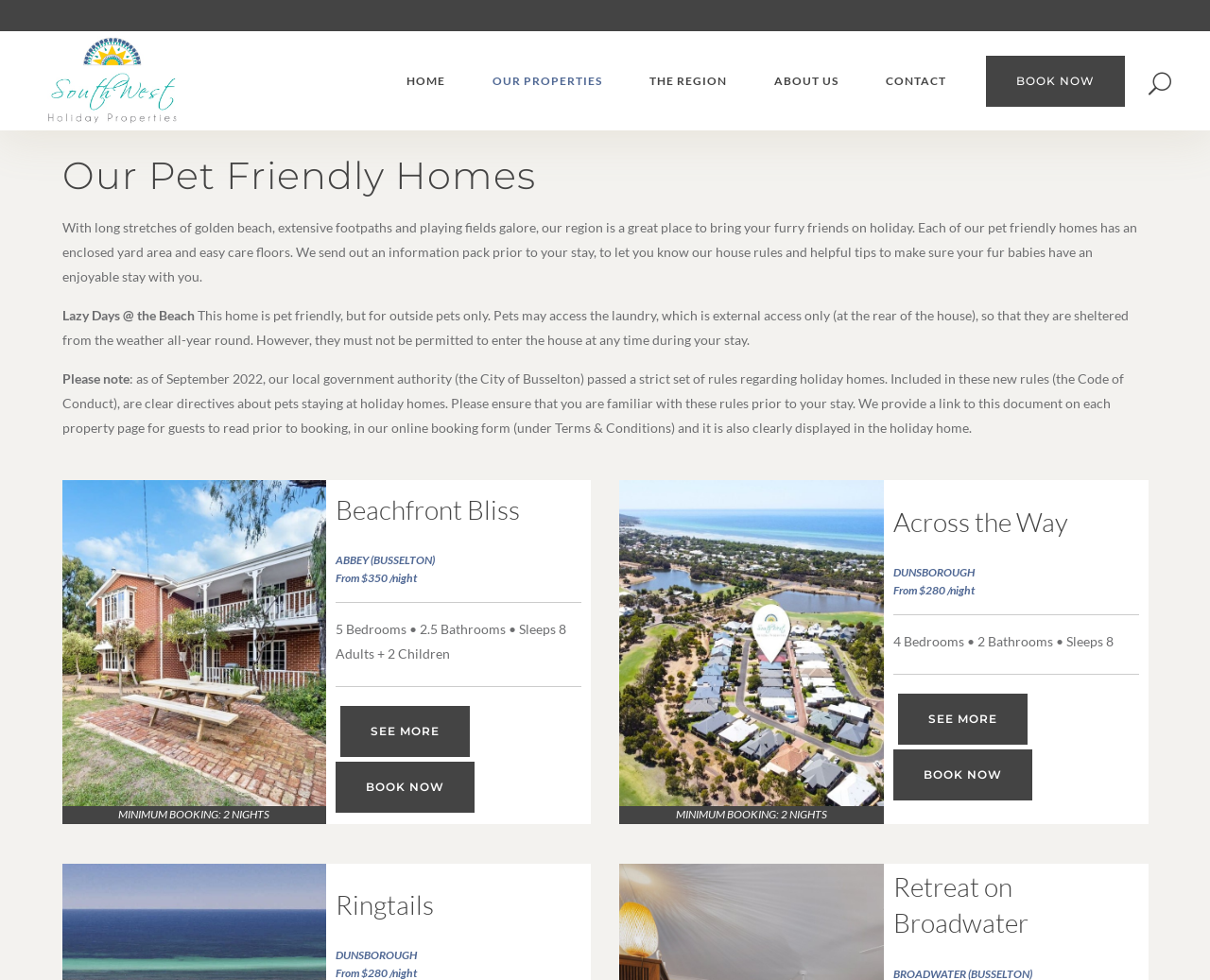What is the purpose of this website?
Please give a detailed and thorough answer to the question, covering all relevant points.

Based on the webpage content, it appears that the website allows users to search and book pet friendly holiday properties in the South West region. The website provides information about the properties, including their features and rules, and allows users to make bookings online.